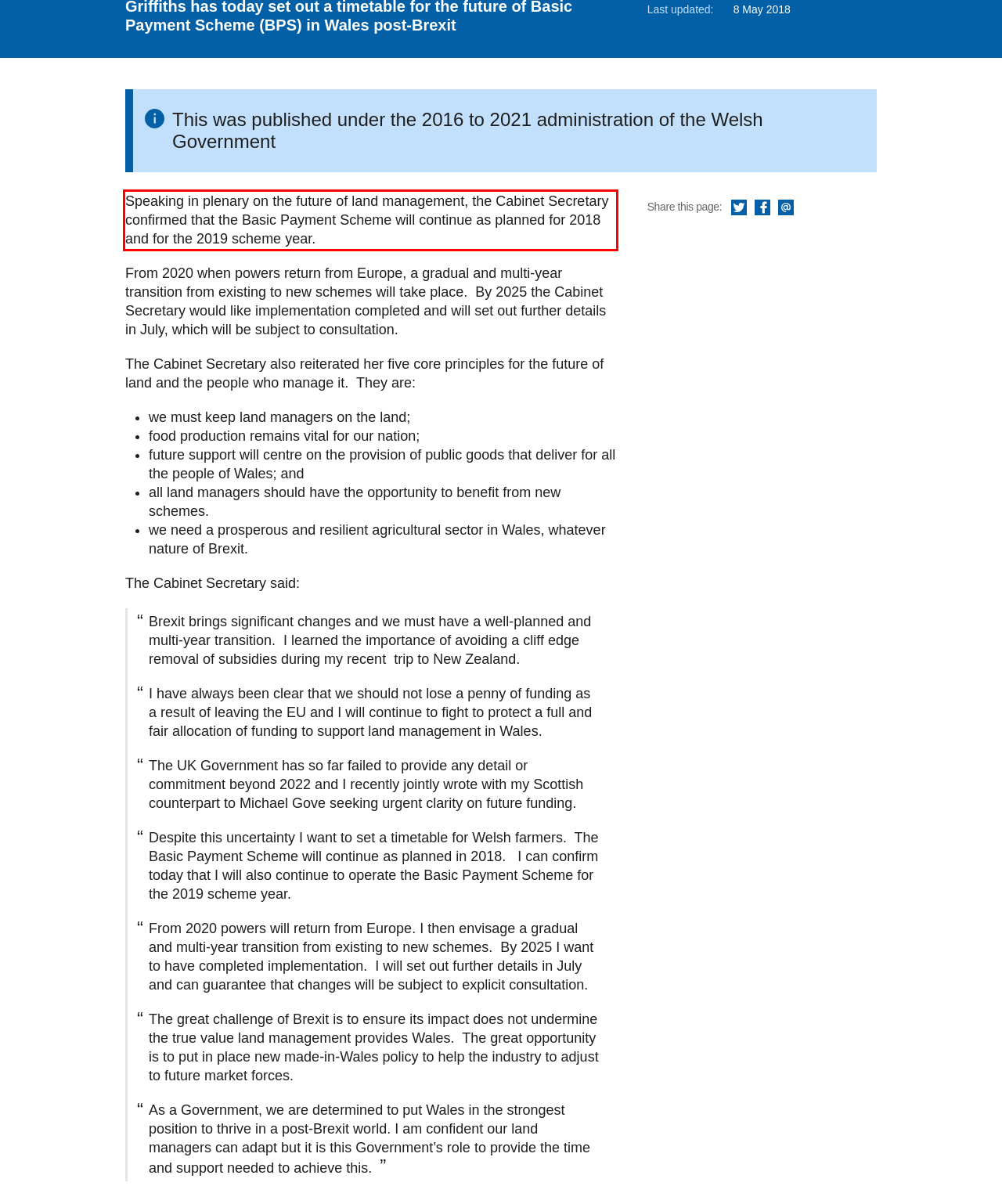Within the screenshot of a webpage, identify the red bounding box and perform OCR to capture the text content it contains.

Speaking in plenary on the future of land management, the Cabinet Secretary confirmed that the Basic Payment Scheme will continue as planned for 2018 and for the 2019 scheme year.